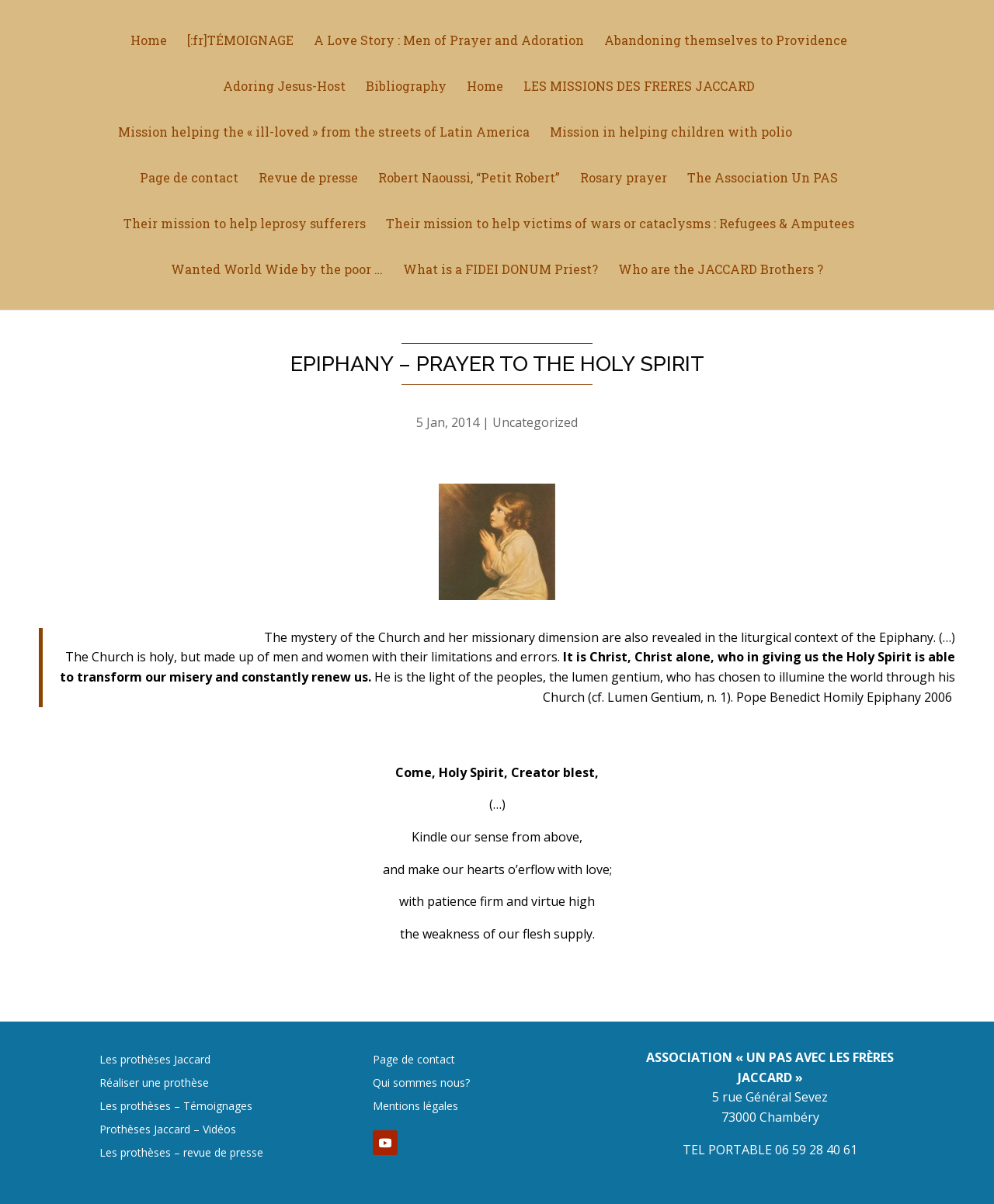Find and specify the bounding box coordinates that correspond to the clickable region for the instruction: "Learn more about the mission to help leprosy sufferers".

[0.124, 0.181, 0.368, 0.219]